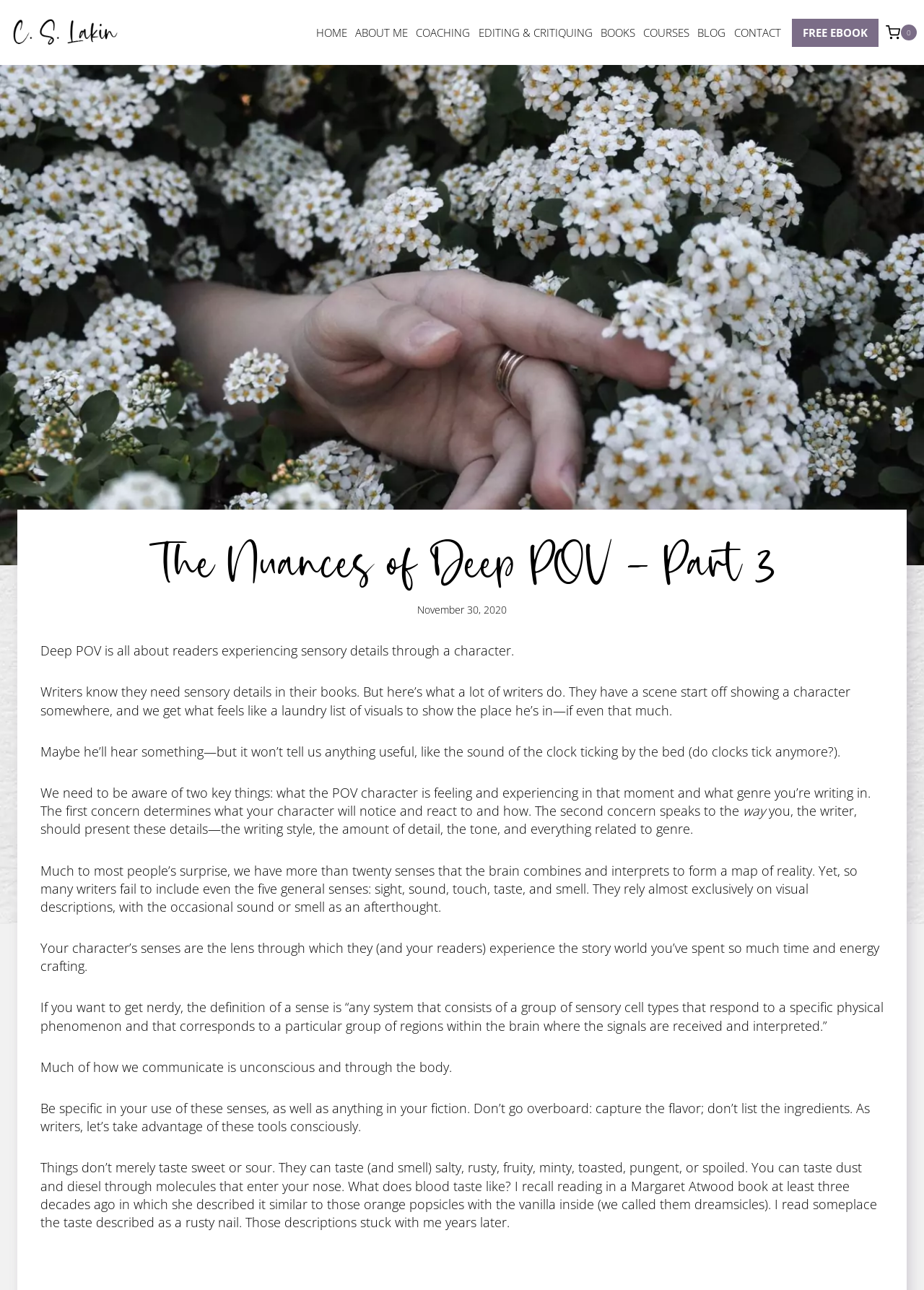Specify the bounding box coordinates of the region I need to click to perform the following instruction: "Visit the 'HPE DATA SOLUTIONS' page". The coordinates must be four float numbers in the range of 0 to 1, i.e., [left, top, right, bottom].

None